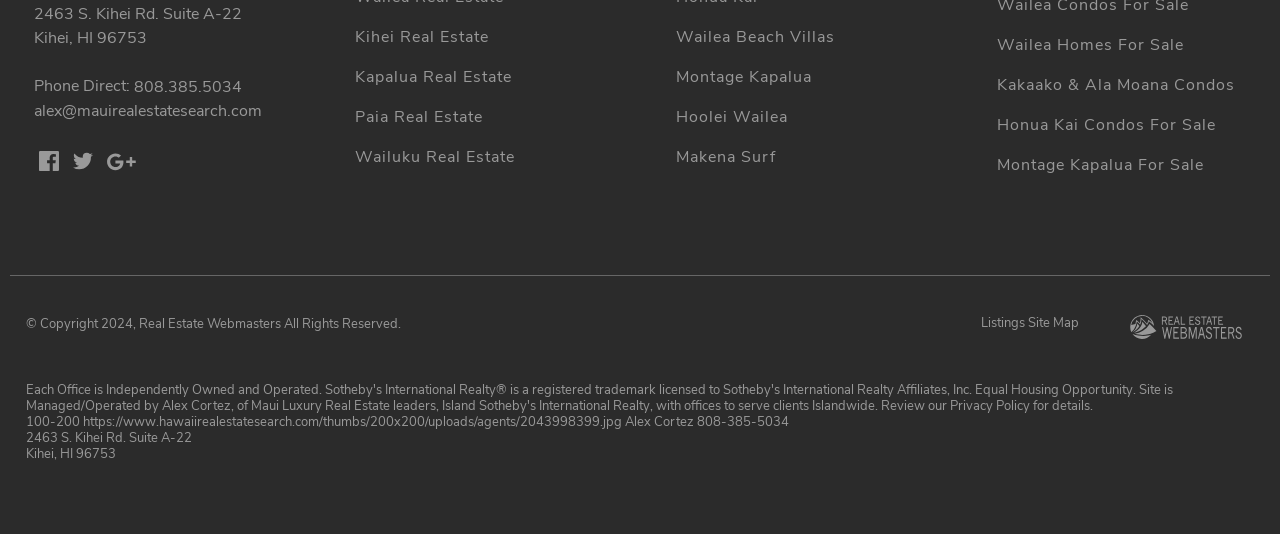Can you identify the bounding box coordinates of the clickable region needed to carry out this instruction: 'Visit Kihei Real Estate page'? The coordinates should be four float numbers within the range of 0 to 1, stated as [left, top, right, bottom].

[0.259, 0.031, 0.491, 0.106]